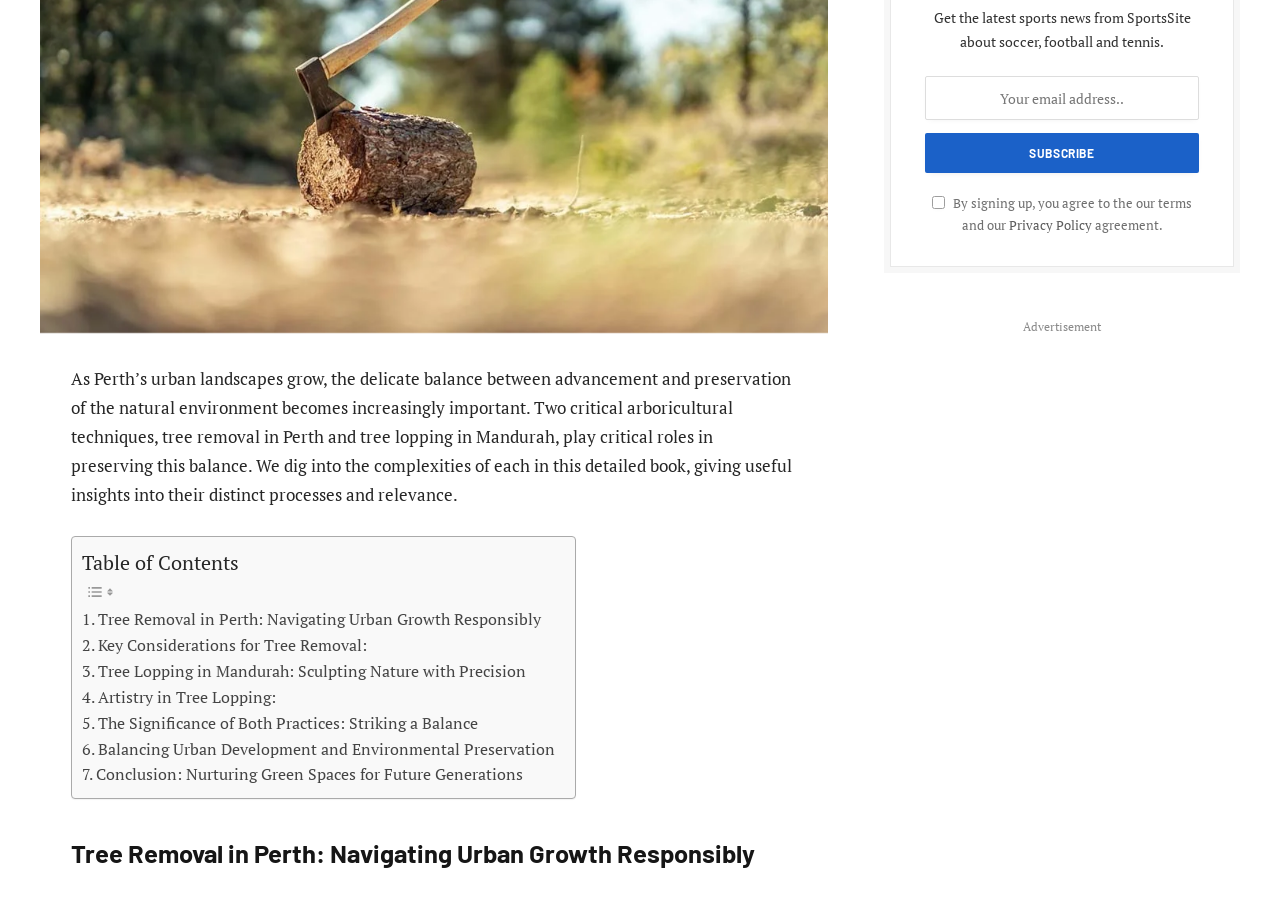Please determine the bounding box coordinates for the element with the description: "Privacy Policy".

[0.788, 0.241, 0.853, 0.26]